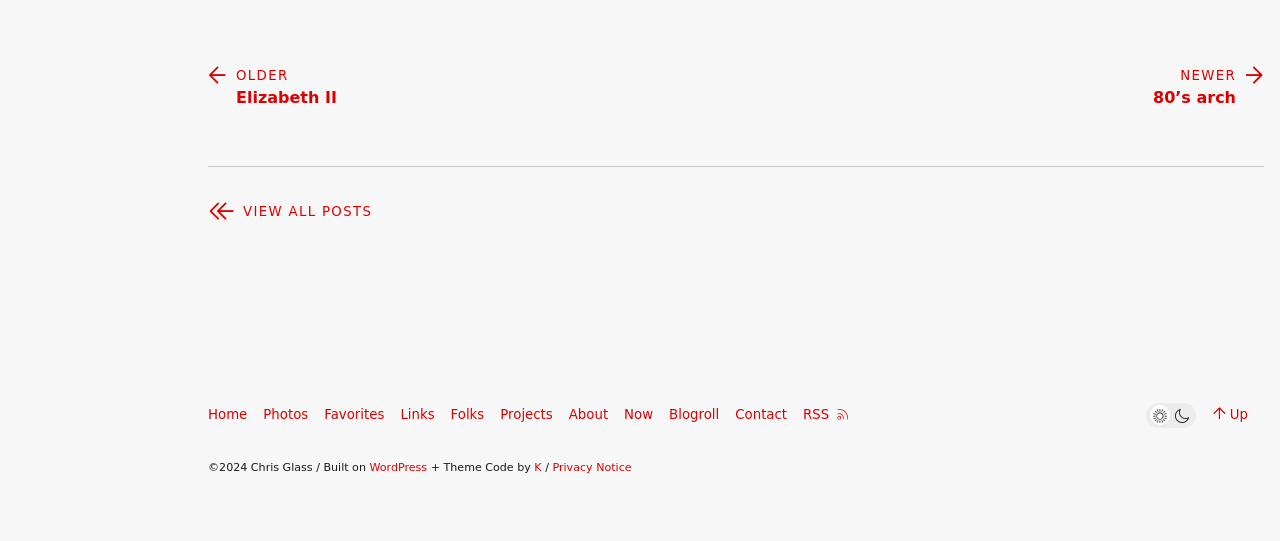Is the dark mode toggle switch checked?
Answer with a single word or phrase by referring to the visual content.

No